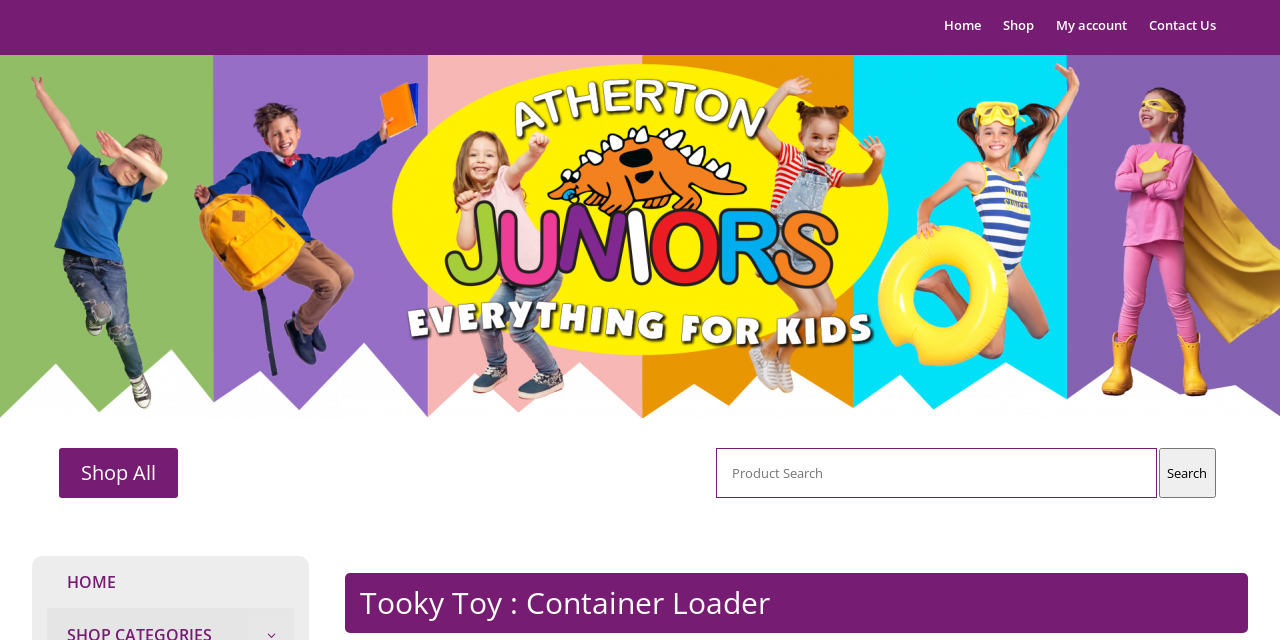Locate the primary headline on the webpage and provide its text.

Tooky Toy : Container Loader